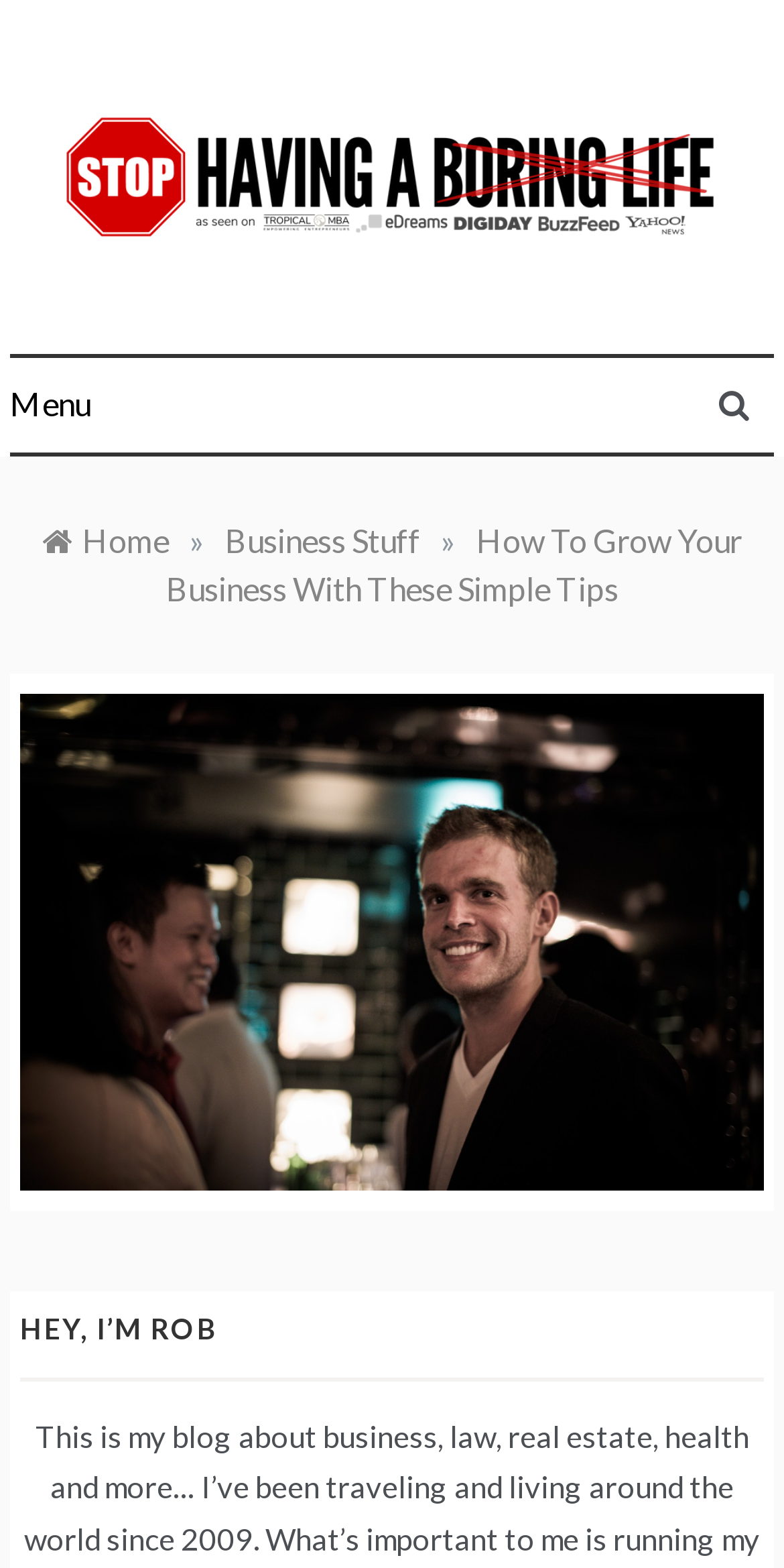What is the relationship between the image and the link?
Please respond to the question with a detailed and thorough explanation.

The image and the link both have the same text 'Stop Having a Boring Life – If Life is Boring, You're Doing it Wrong!', which suggests that they are related to the same topic.